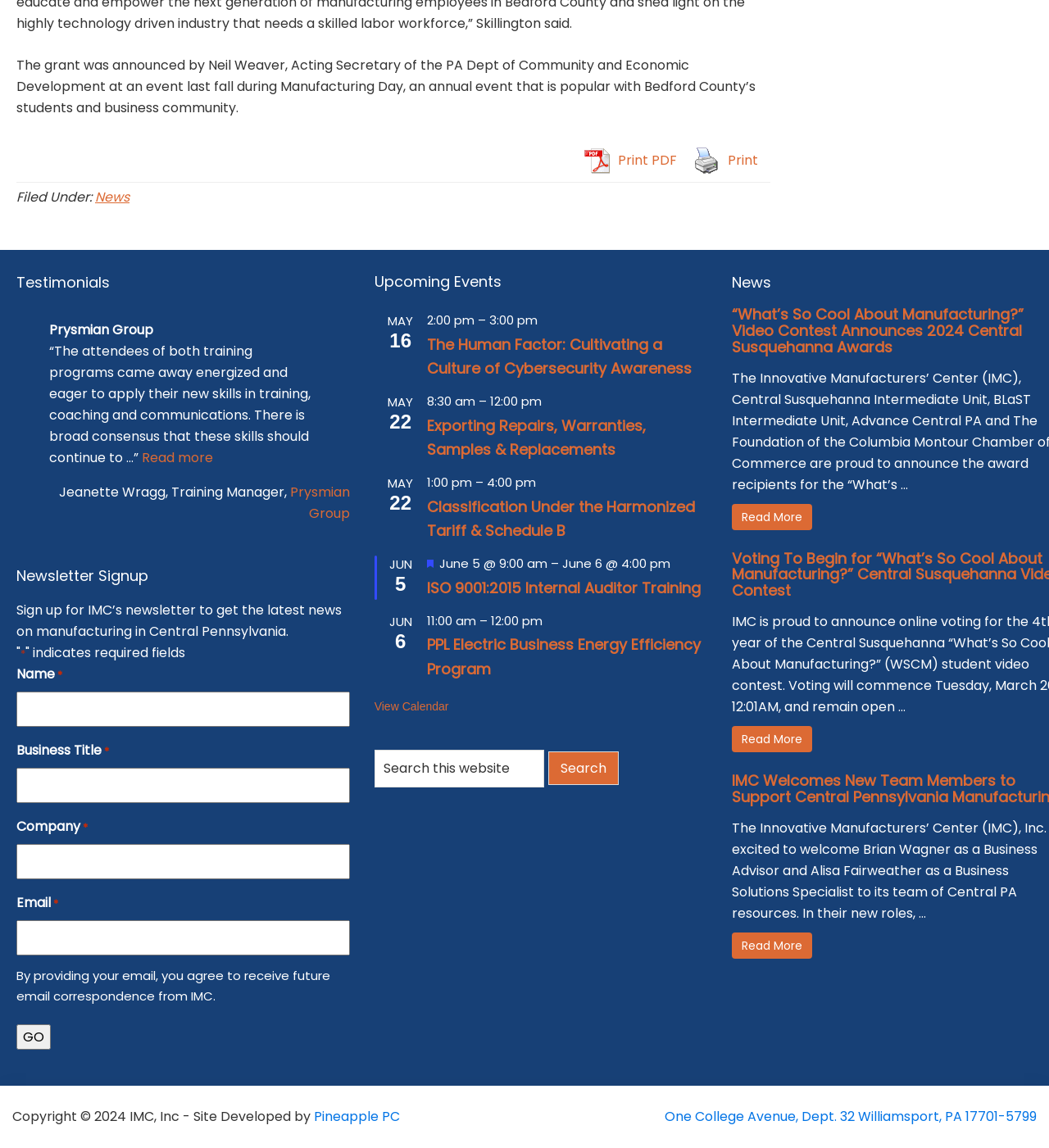Please identify the bounding box coordinates of the element's region that I should click in order to complete the following instruction: "View archives". The bounding box coordinates consist of four float numbers between 0 and 1, i.e., [left, top, right, bottom].

None